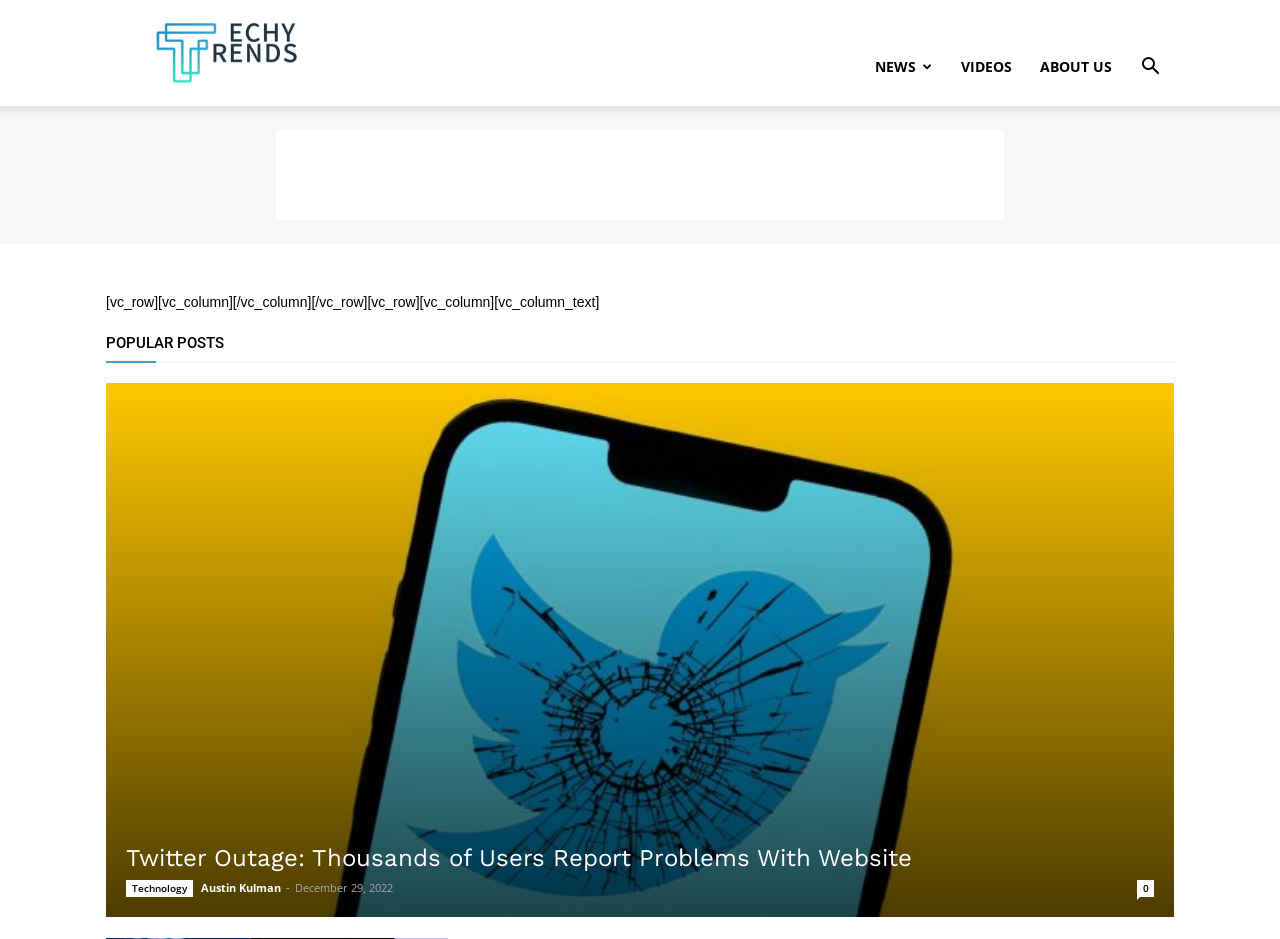Provide a brief response to the question below using a single word or phrase: 
What is the title of the first popular post?

Twitter Outage